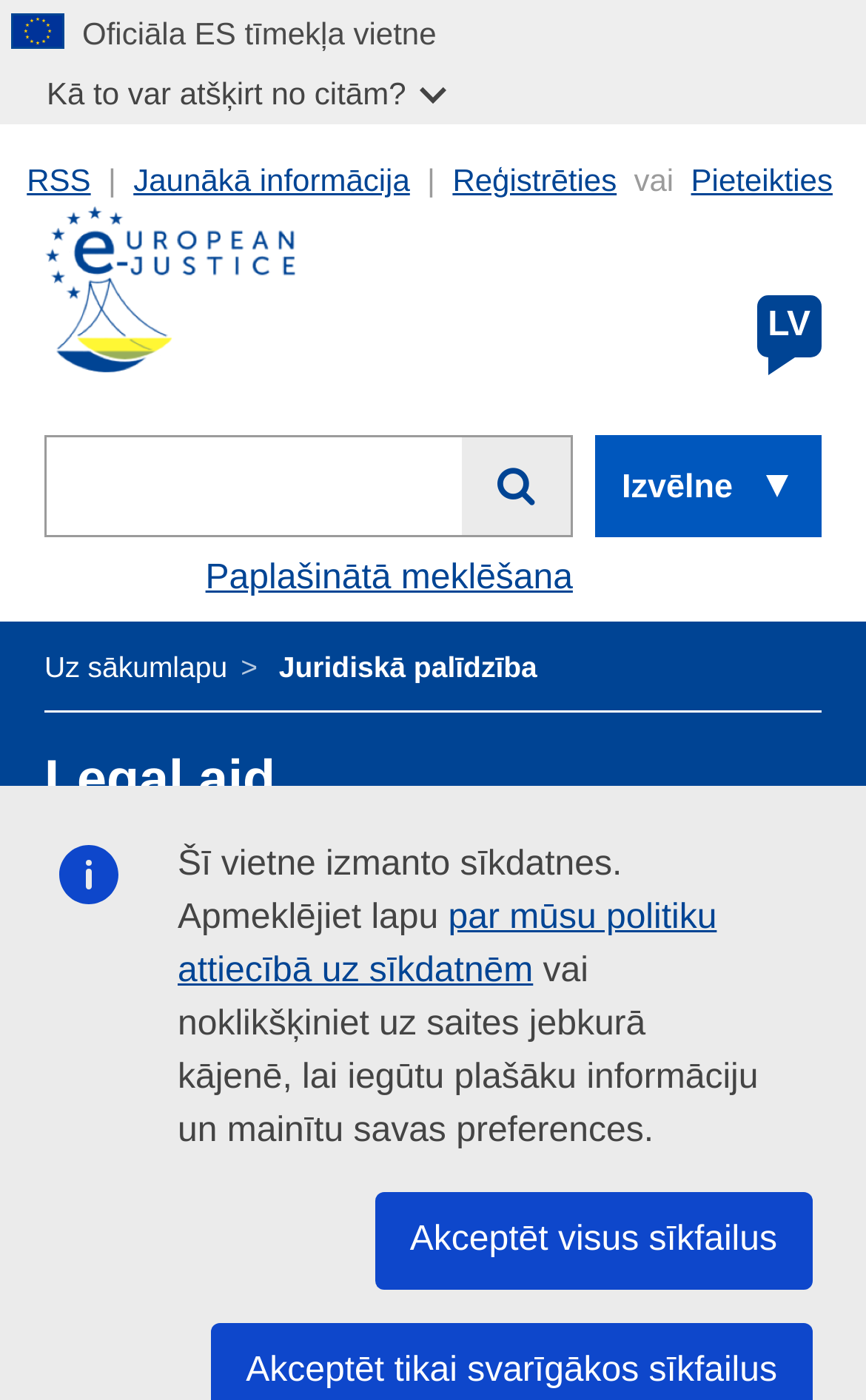Please find the bounding box coordinates in the format (top-left x, top-left y, bottom-right x, bottom-right y) for the given element description. Ensure the coordinates are floating point numbers between 0 and 1. Description: Akceptēt visus sīkfailus

[0.432, 0.851, 0.938, 0.921]